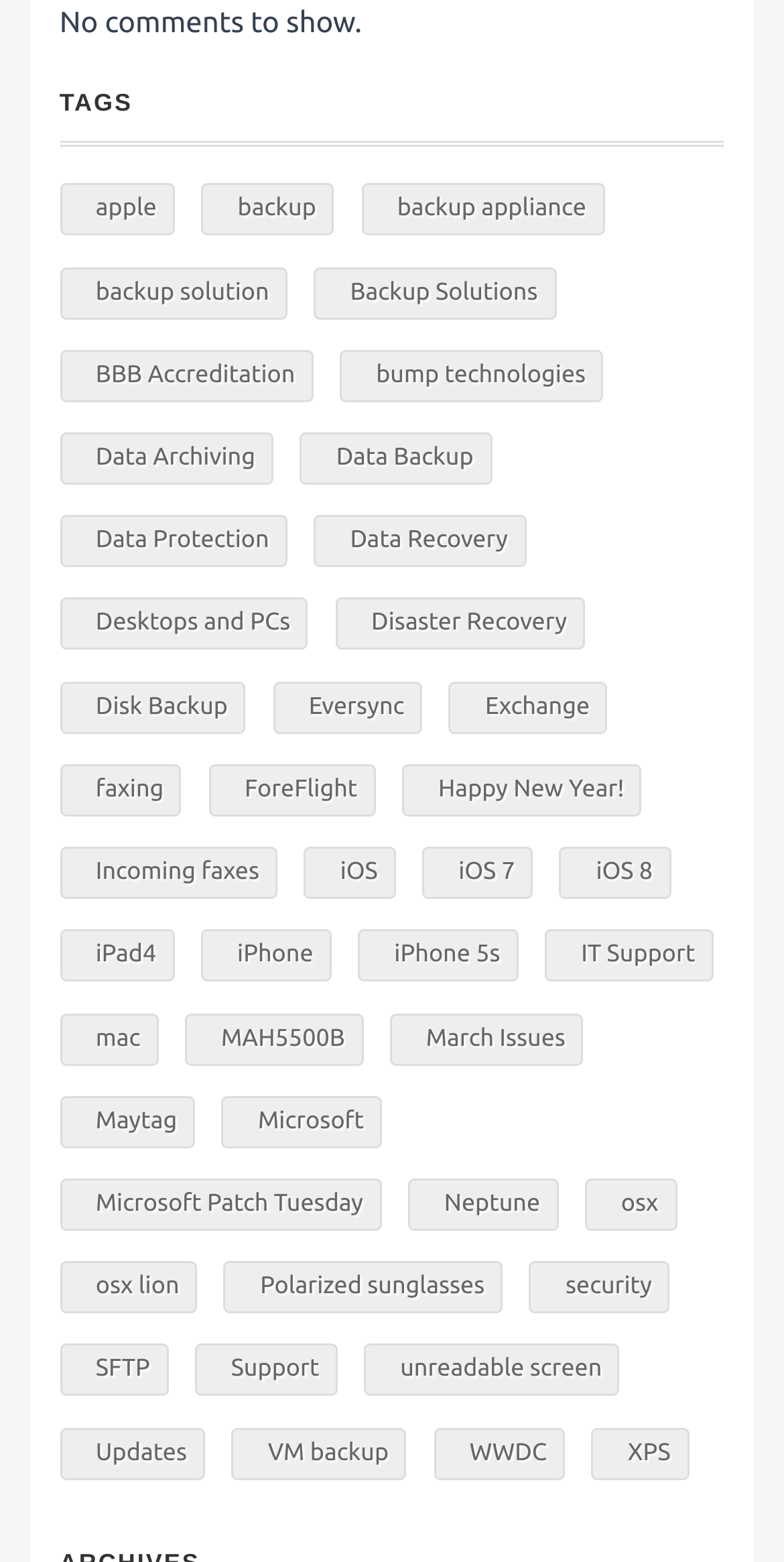Please identify the bounding box coordinates of the element's region that should be clicked to execute the following instruction: "View 'Data Protection' items". The bounding box coordinates must be four float numbers between 0 and 1, i.e., [left, top, right, bottom].

[0.076, 0.33, 0.366, 0.363]